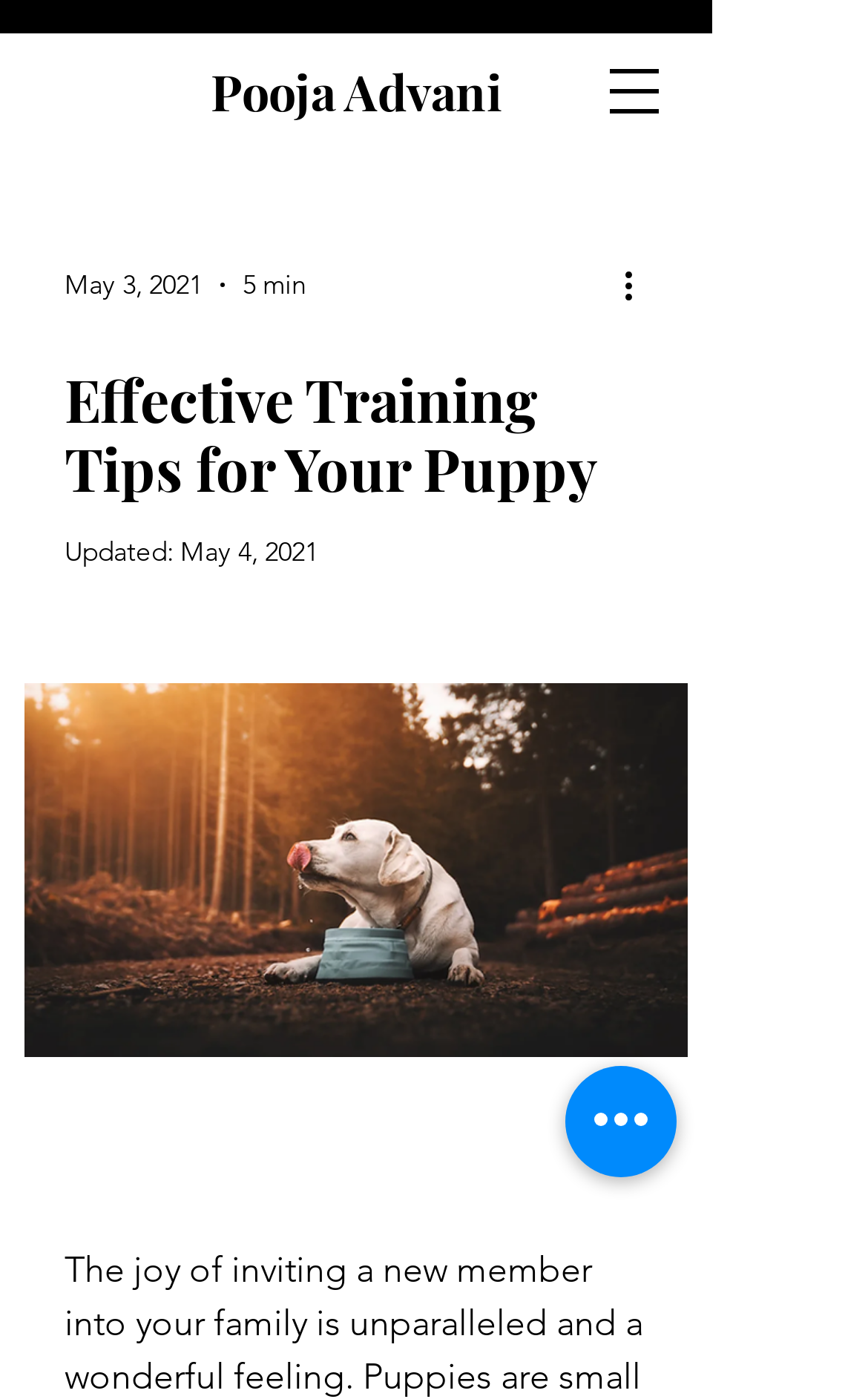Answer briefly with one word or phrase:
Who is the author of this article?

Pooja Advani